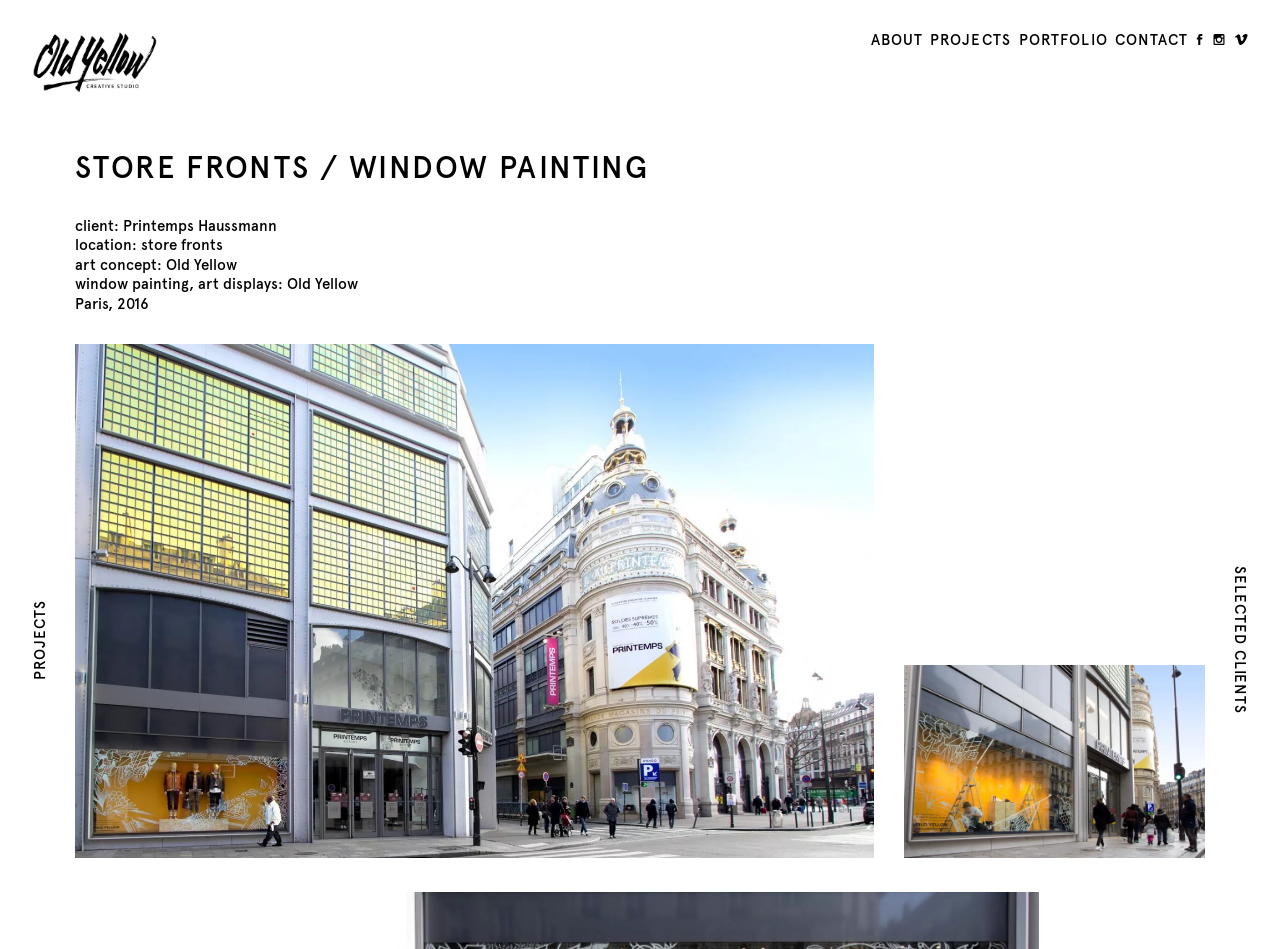Please specify the bounding box coordinates of the clickable region to carry out the following instruction: "Read the article 'Why is the Southern District of New York So Powerful?'". The coordinates should be four float numbers between 0 and 1, in the format [left, top, right, bottom].

None